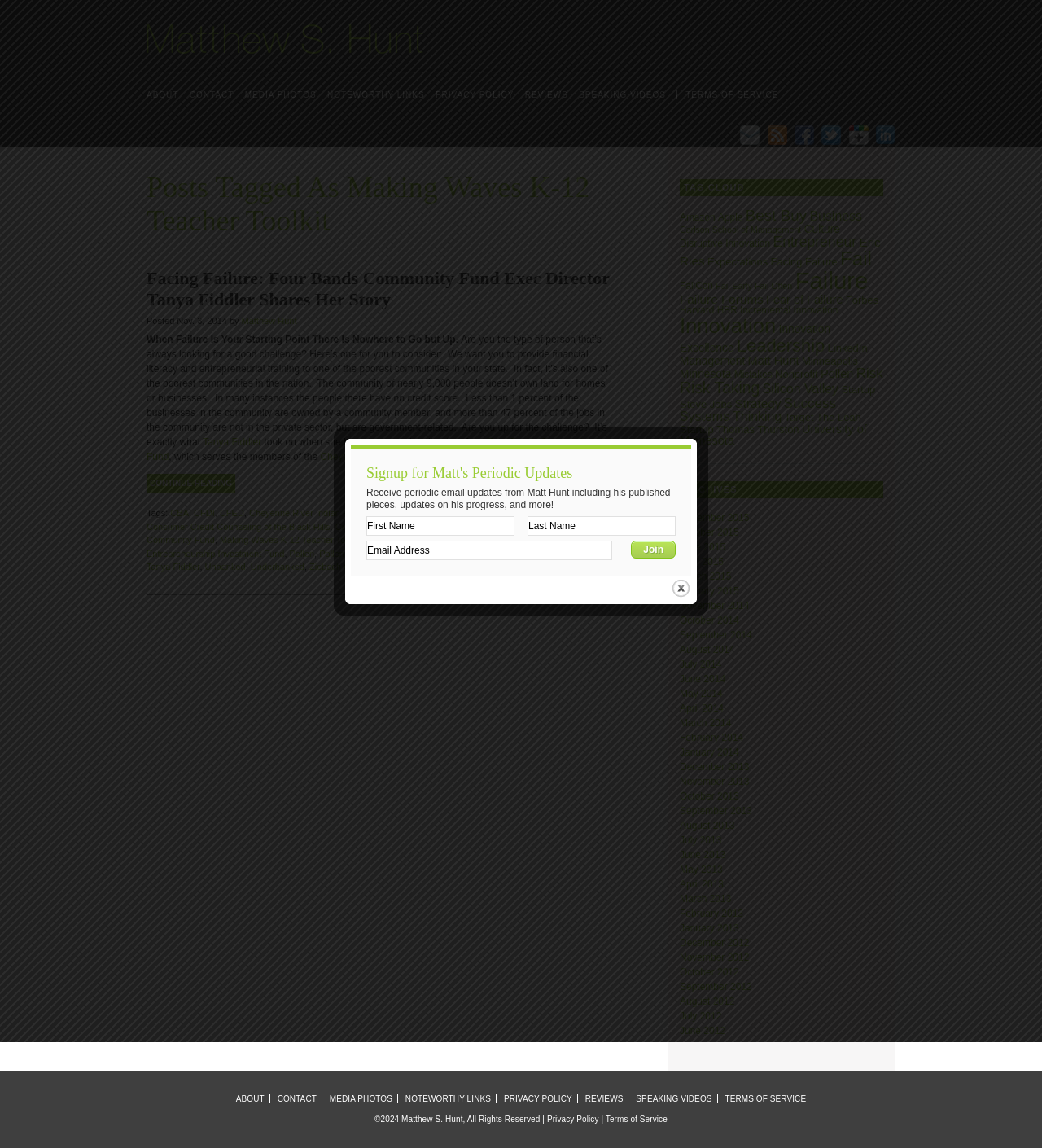Locate the bounding box coordinates of the clickable element to fulfill the following instruction: "Check the Industry Dive LinkedIn page". Provide the coordinates as four float numbers between 0 and 1 in the format [left, top, right, bottom].

None